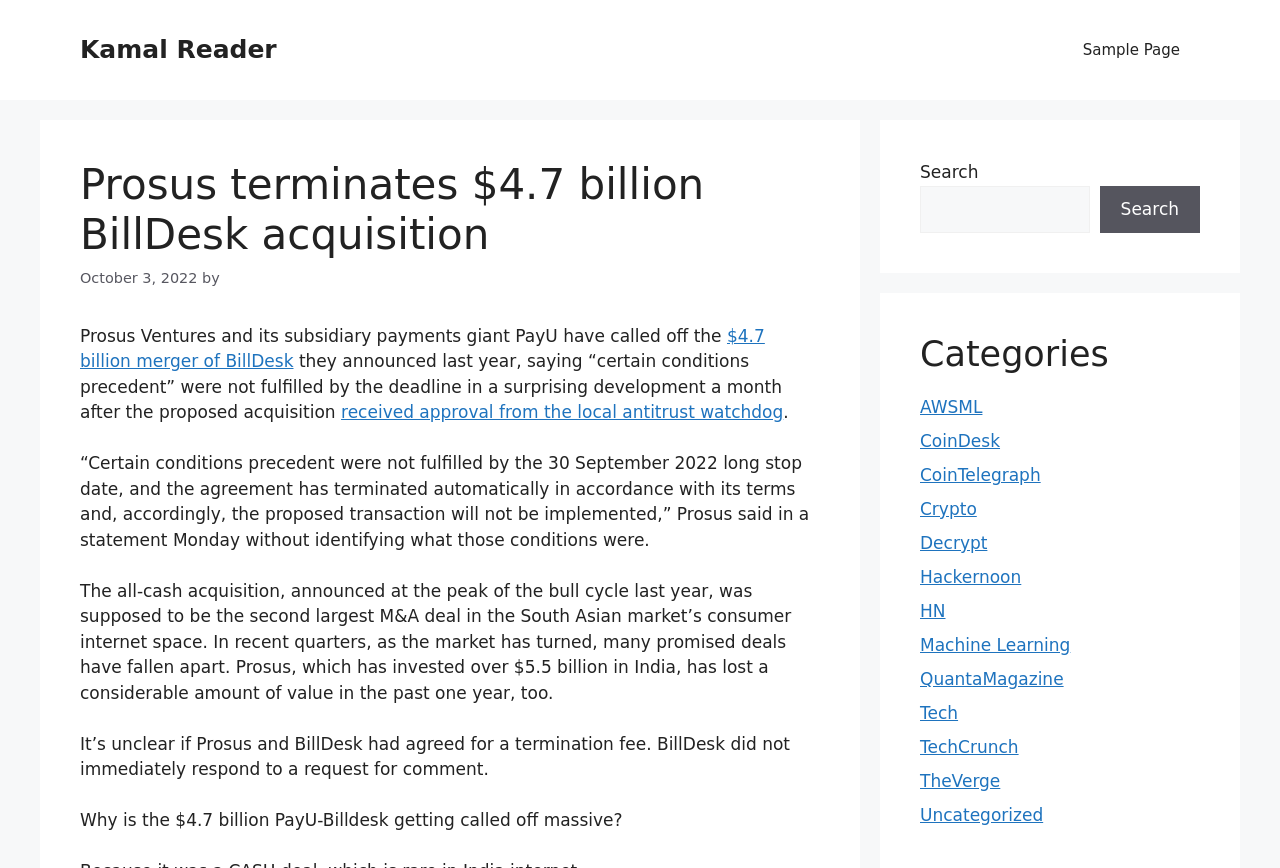How many links are present in the categories section?
Please provide a single word or phrase in response based on the screenshot.

12